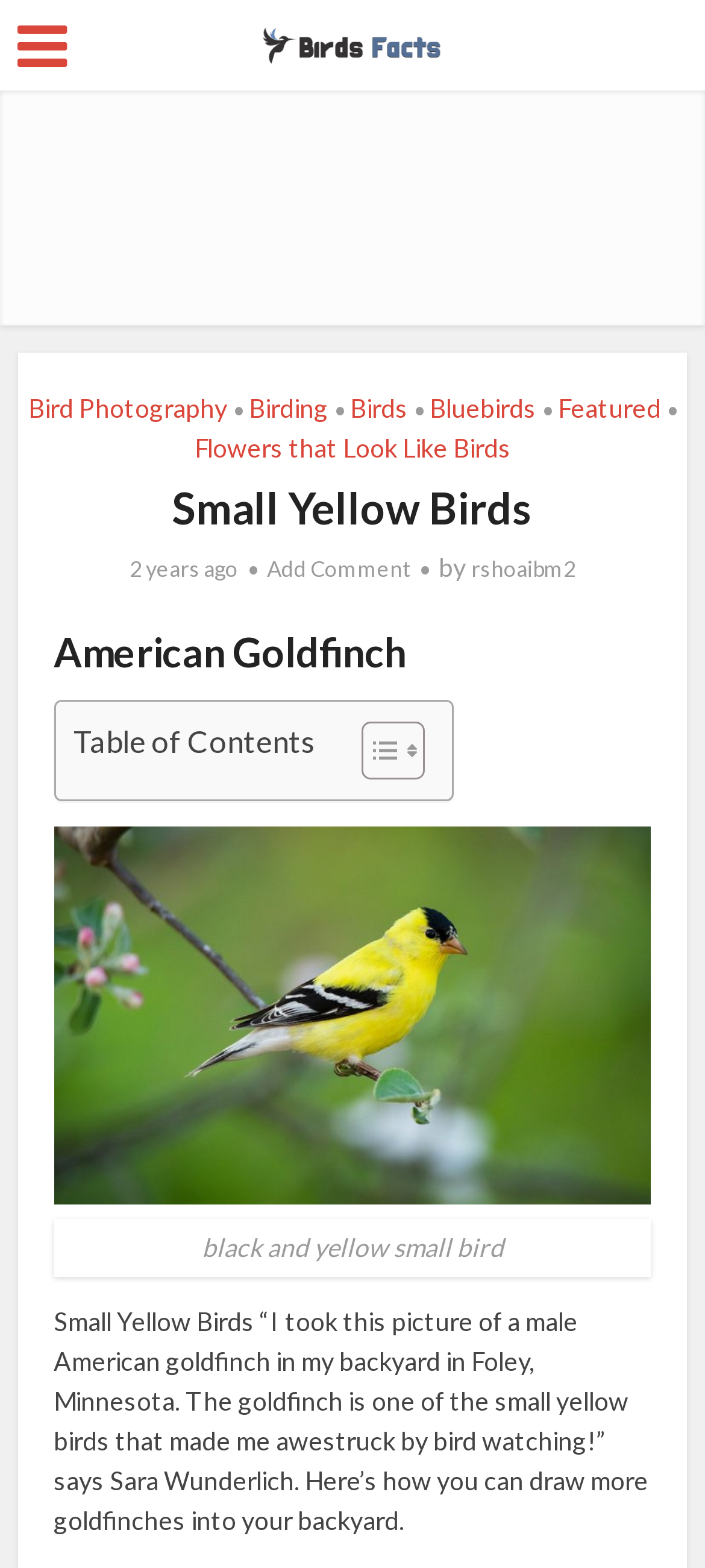Refer to the element description Bird Photography and identify the corresponding bounding box in the screenshot. Format the coordinates as (top-left x, top-left y, bottom-right x, bottom-right y) with values in the range of 0 to 1.

[0.04, 0.25, 0.322, 0.27]